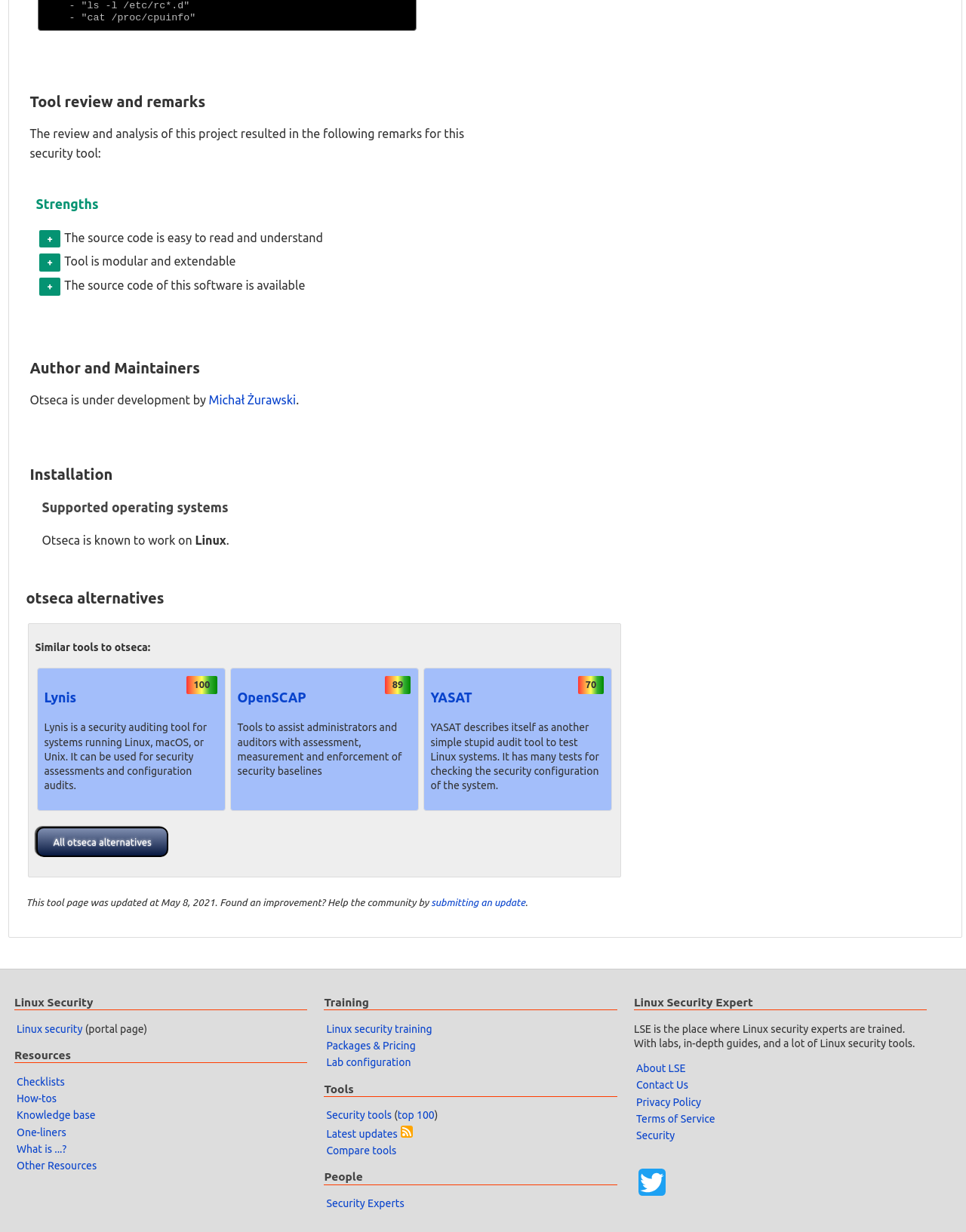Please identify the bounding box coordinates of the region to click in order to complete the given instruction: "Visit Linux security portal page". The coordinates should be four float numbers between 0 and 1, i.e., [left, top, right, bottom].

[0.017, 0.83, 0.085, 0.84]